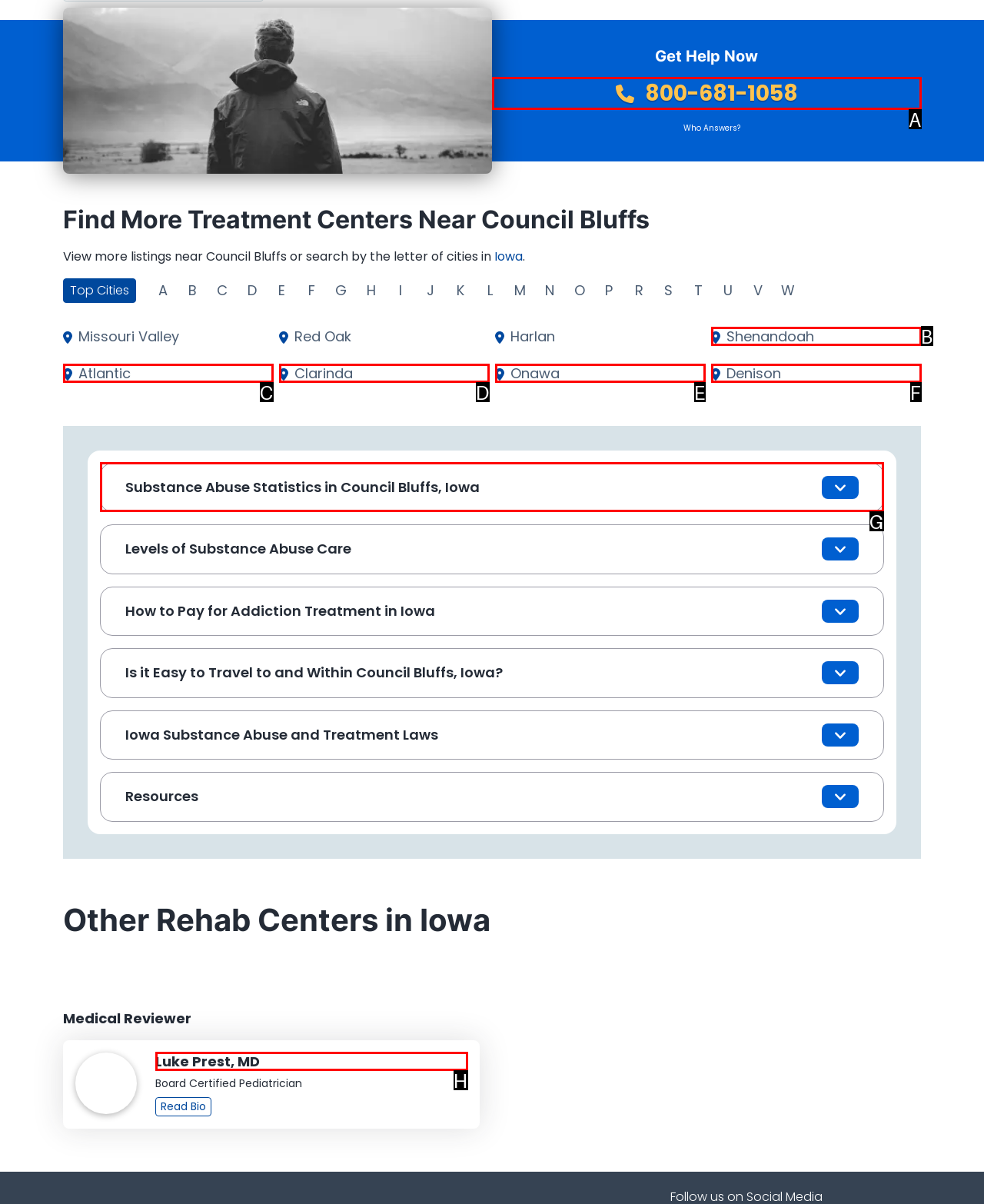Given the instruction: Read about substance abuse statistics in Council Bluffs, Iowa, which HTML element should you click on?
Answer with the letter that corresponds to the correct option from the choices available.

G